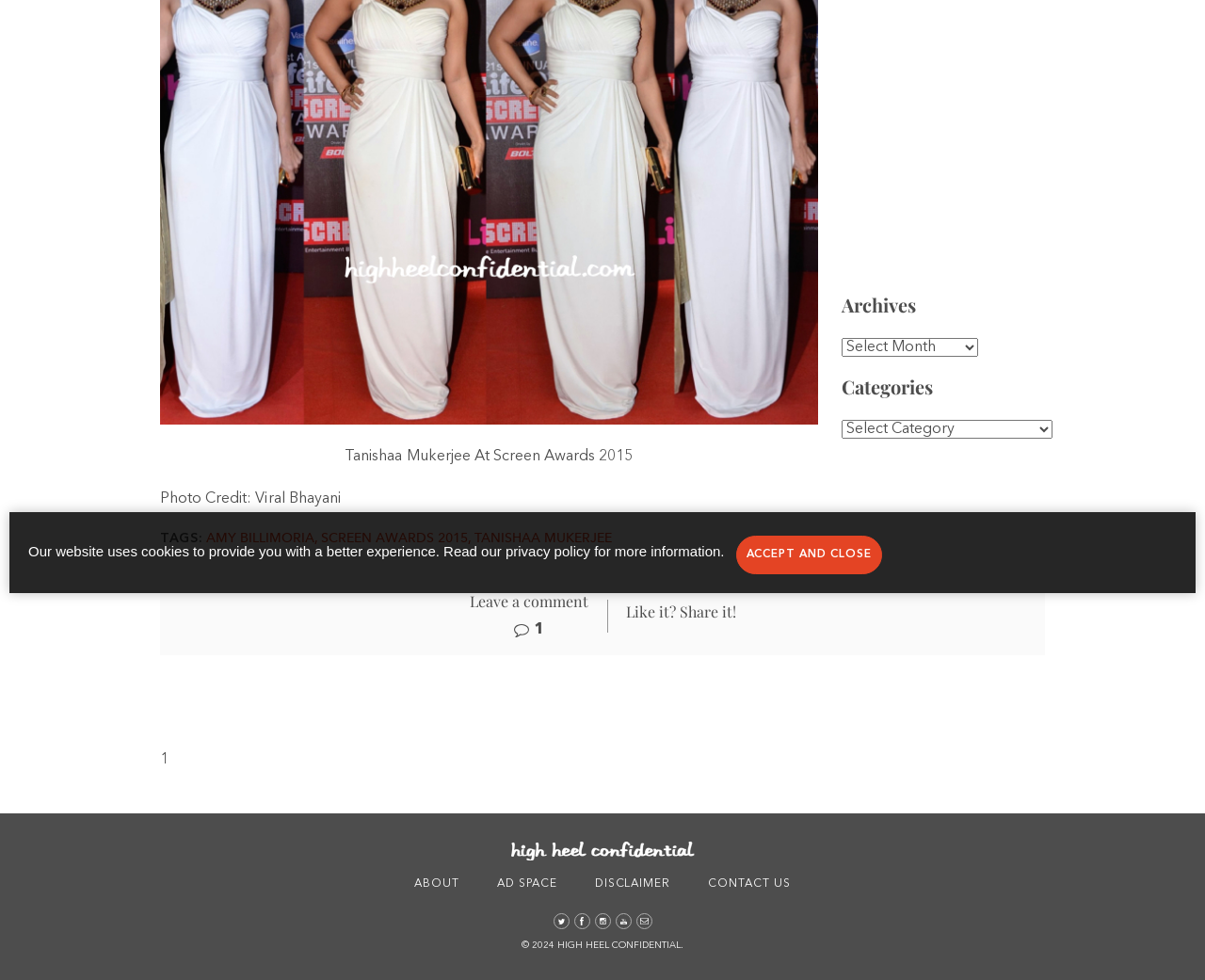Identify and provide the bounding box coordinates of the UI element described: "Screen Awards 2015,". The coordinates should be formatted as [left, top, right, bottom], with each number being a float between 0 and 1.

[0.266, 0.543, 0.391, 0.557]